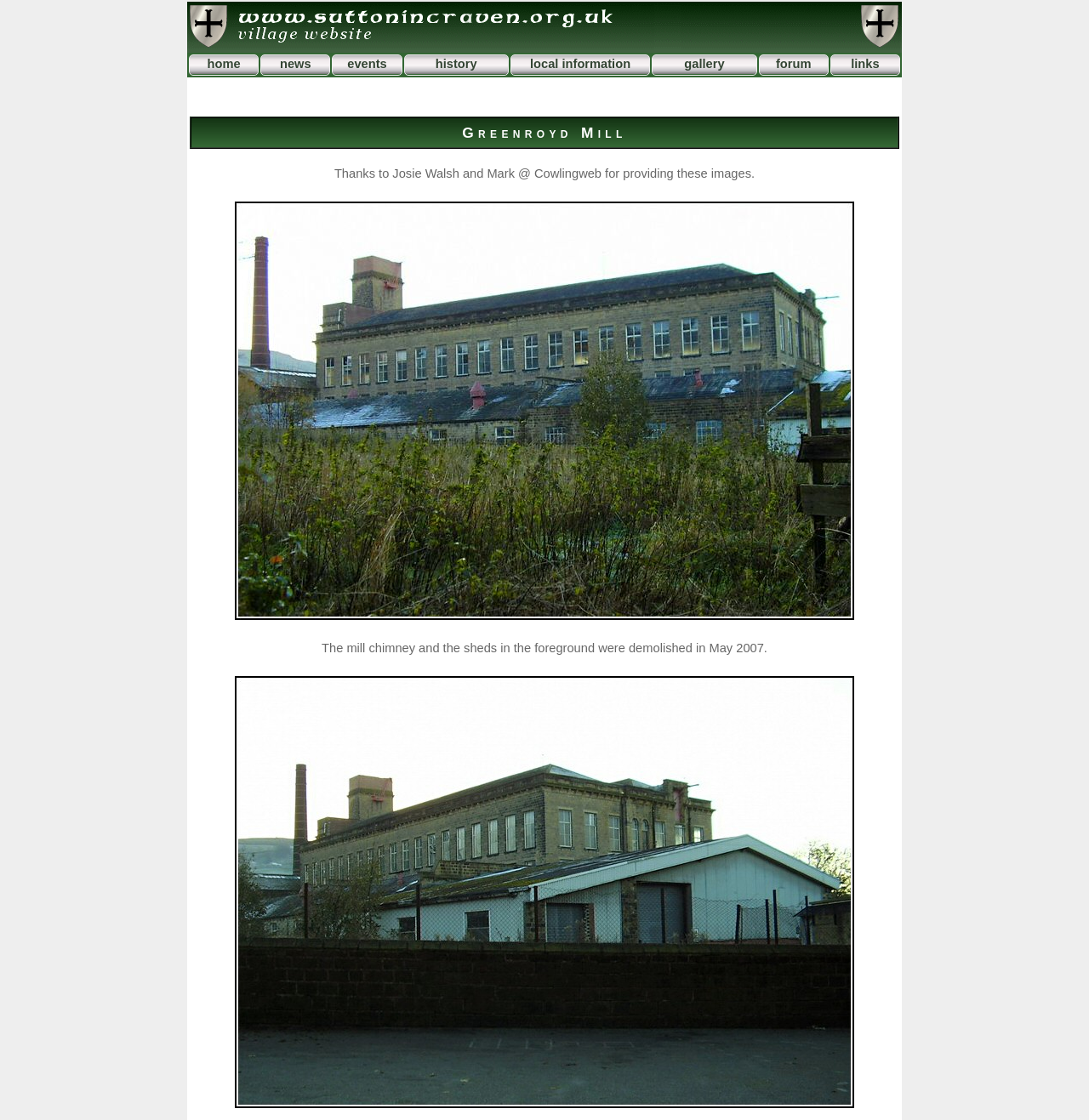What is the purpose of the image at the bottom of the page?
Refer to the image and answer the question using a single word or phrase.

Decoration or illustration